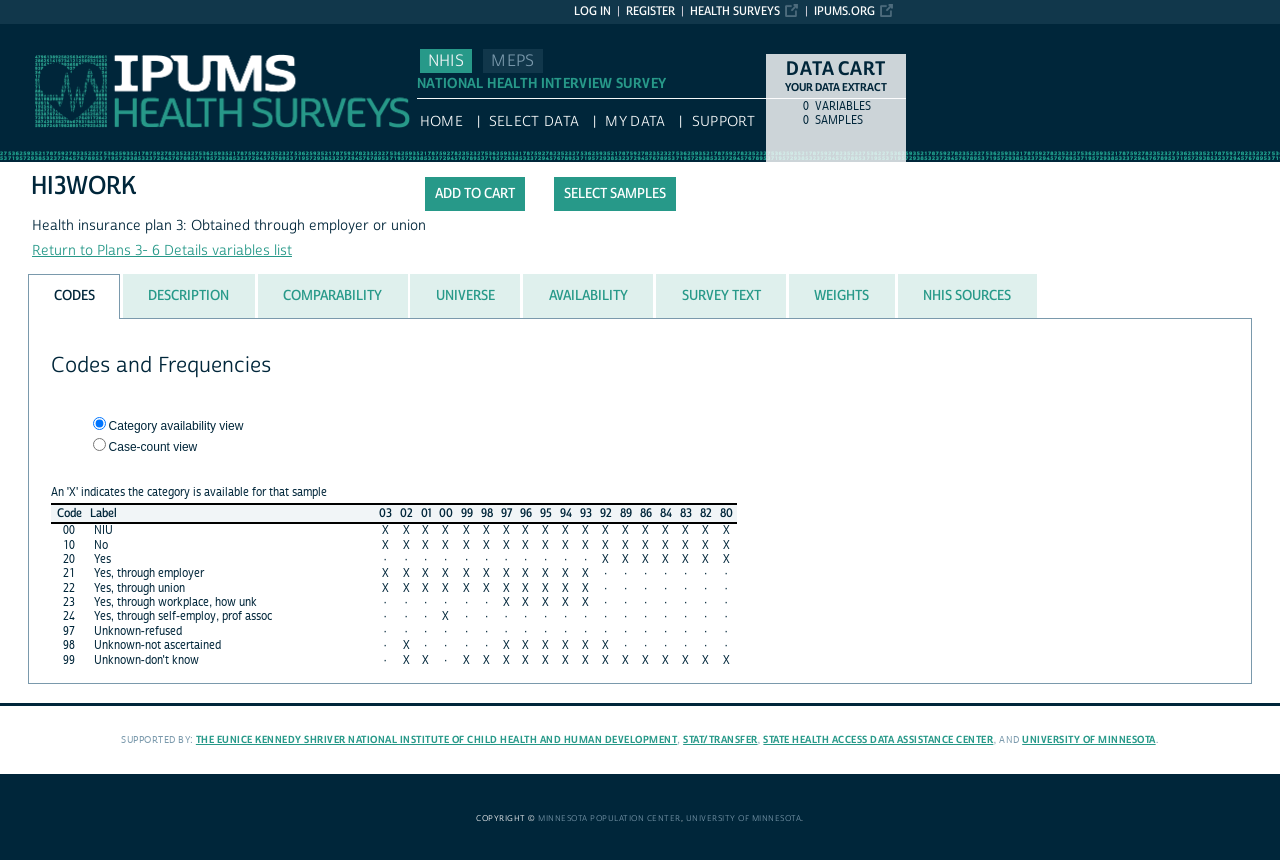Summarize the webpage comprehensively, mentioning all visible components.

The webpage is titled "IPUMS NHIS: descr: HI3WORK" and has a prominent link to "IPUMS.ORG" at the top right corner. Below this, there are several links to other health surveys, including "REGISTER" and "LOG IN" options. 

On the left side, there is a menu with links to "NHIS", "MEPS", and "HOME", as well as options to "SELECT DATA" and access "MY DATA" and "SUPPORT" resources. 

The main content area is divided into two sections. The top section has a heading "DATA CART" and a table with two columns, "0" and "VARIABLES", and another table with two columns, "0" and "SAMPLES". 

Below this, there is a button to "Add to cart" and a link to "SELECT SAMPLES". The main content area also displays information about the variable "HI3WORK", which is described as "Health insurance plan 3: Obtained through employer or union". There is also a link to return to the list of variables.

The bottom section of the page has a tab list with eight tabs: "CODES", "DESCRIPTION", "COMPARABILITY", "UNIVERSE", "AVAILABILITY", "SURVEY TEXT", and "WEIGHTS". The "CODES" tab is currently selected and displays a table with codes and frequencies for the variable "HI3WORK". The table has several columns, including "Code", "Label", and frequencies for different years, ranging from 1989 to 2003. There are also two radio buttons to switch between "Category availability view" and "Case-count view".